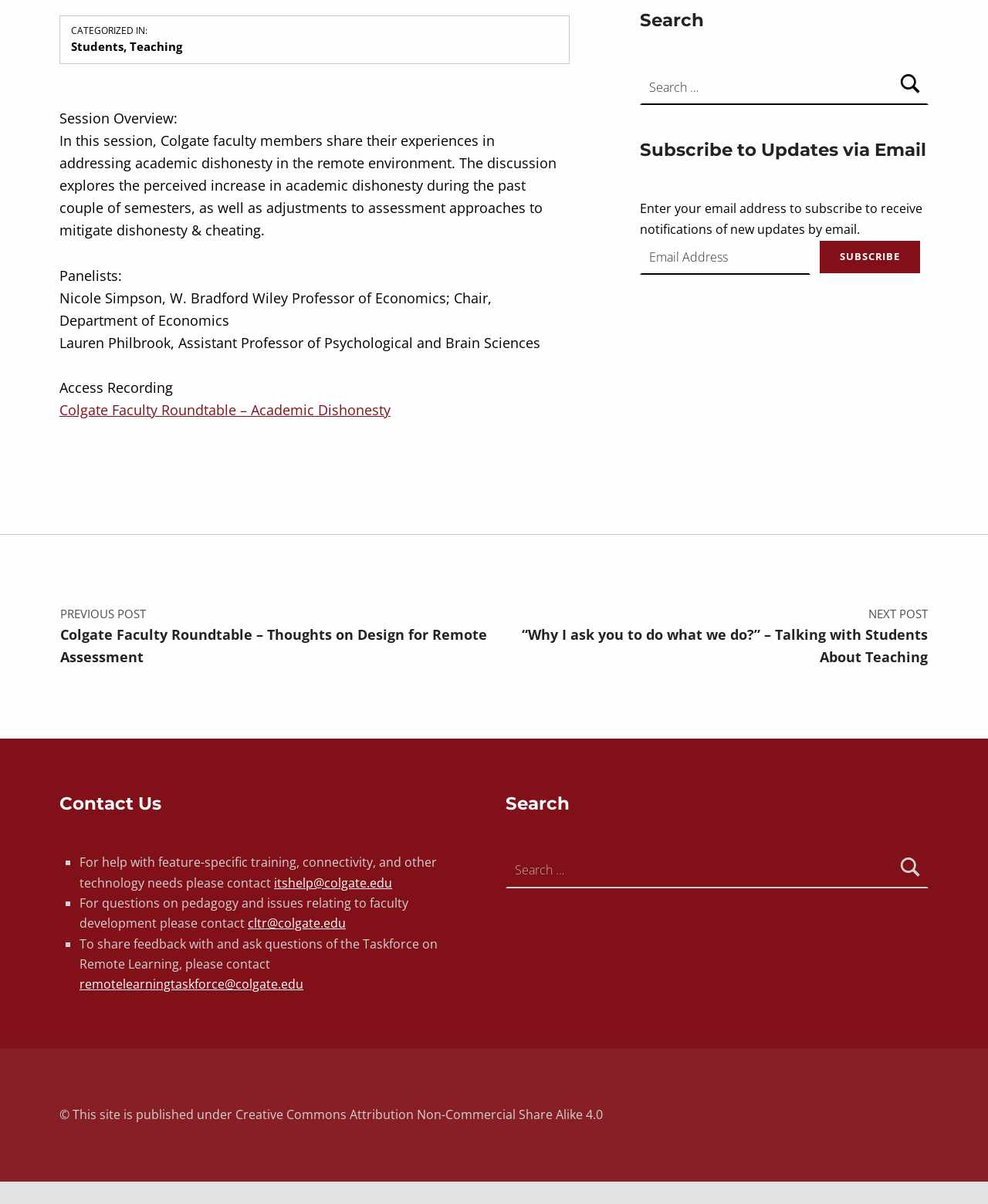Find the UI element described as: "itshelp@colgate.edu" and predict its bounding box coordinates. Ensure the coordinates are four float numbers between 0 and 1, [left, top, right, bottom].

[0.277, 0.726, 0.397, 0.74]